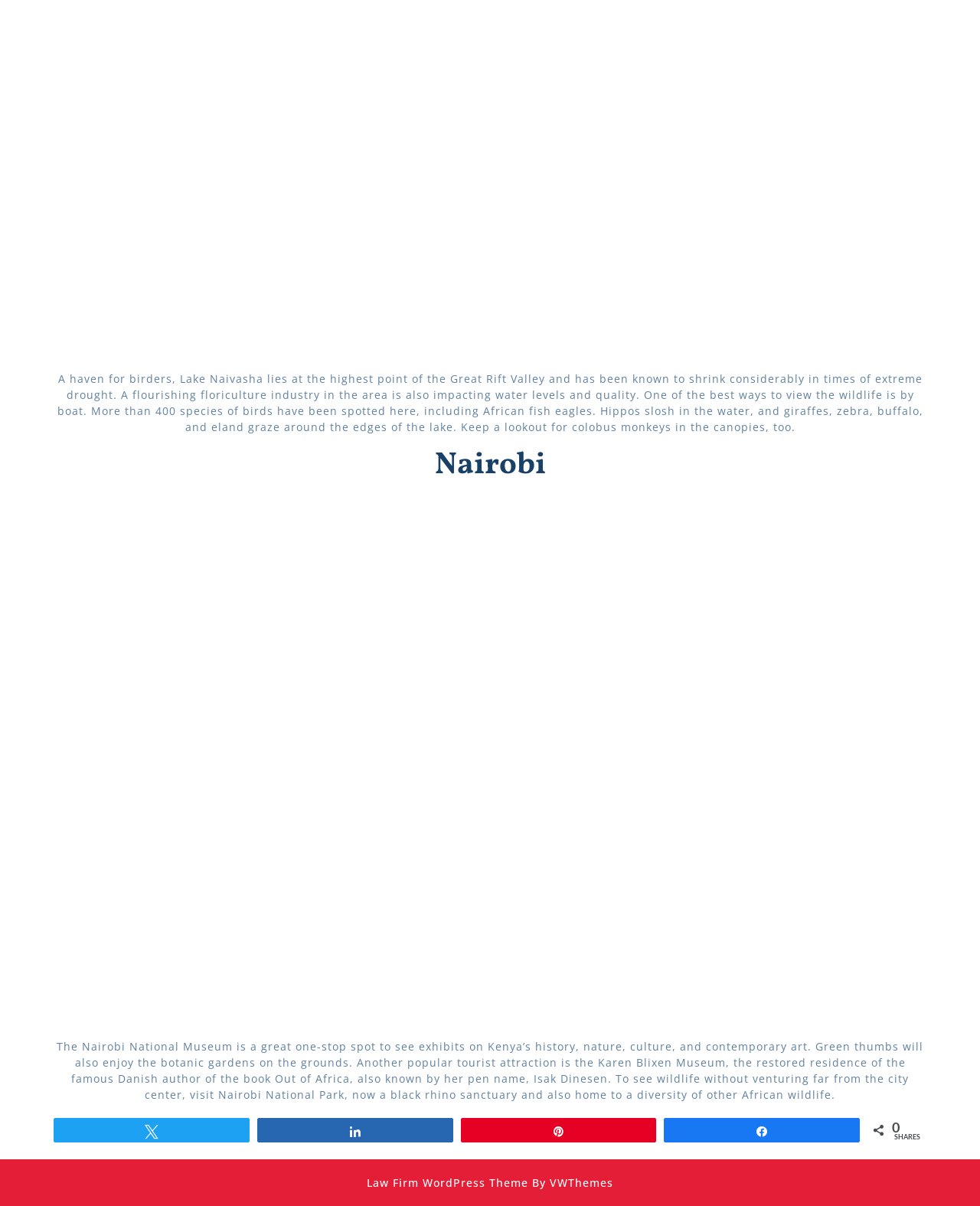Based on the visual content of the image, answer the question thoroughly: What is the purpose of the boat ride mentioned in the text?

I found the answer by reading the StaticText element with ID 105, which describes the lake and its wildlife. The text suggests that one of the best ways to view the wildlife is by boat.